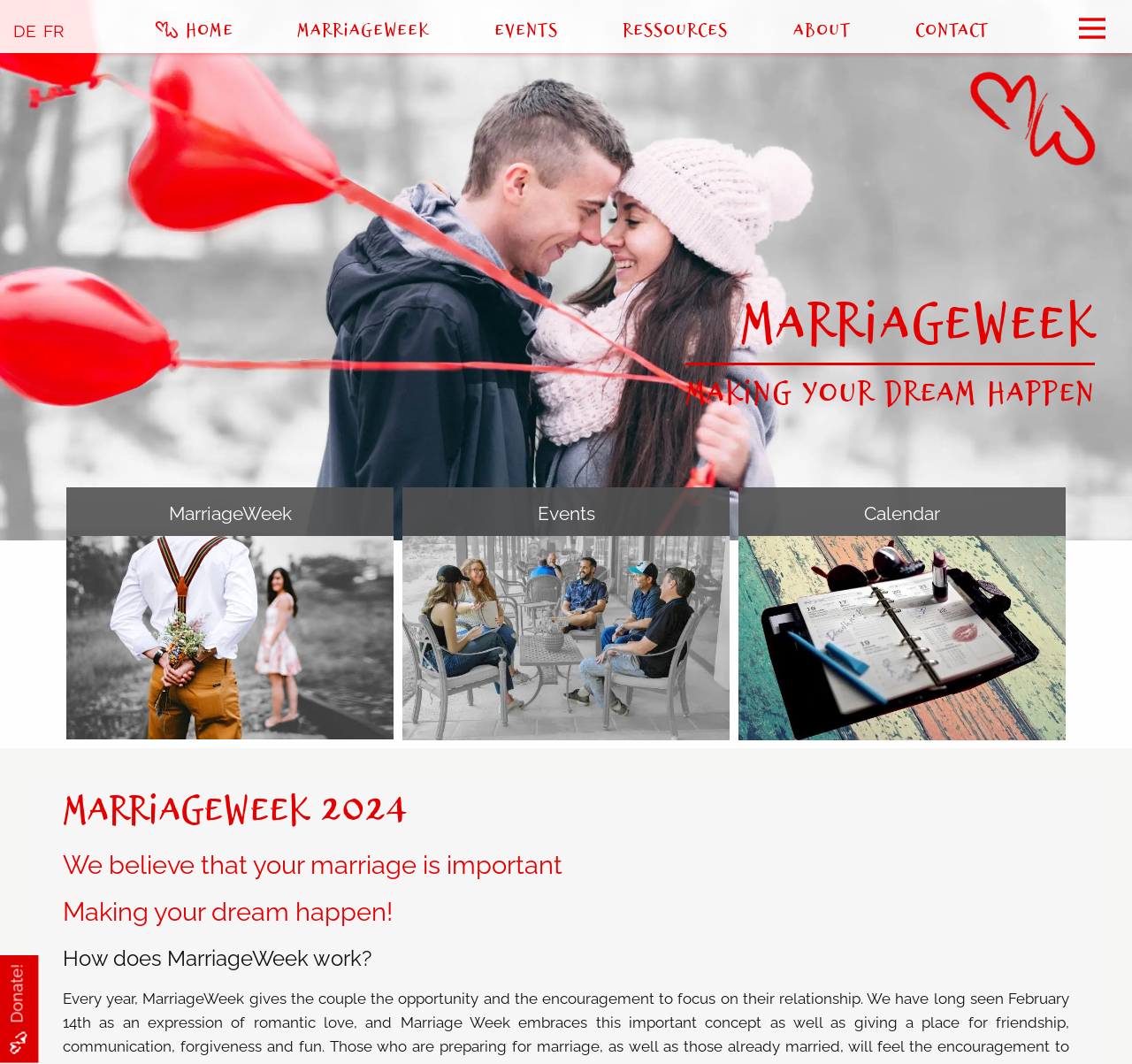Analyze the image and answer the question with as much detail as possible: 
What is the main theme of the webpage?

I looked at the headings and content of the webpage, and it seems to be focused on marriage, with headings like 'MARRIAGEWEEK' and 'MAKING YOUR DREAM HAPPEN', and images related to marriage, so the main theme of the webpage is marriage.